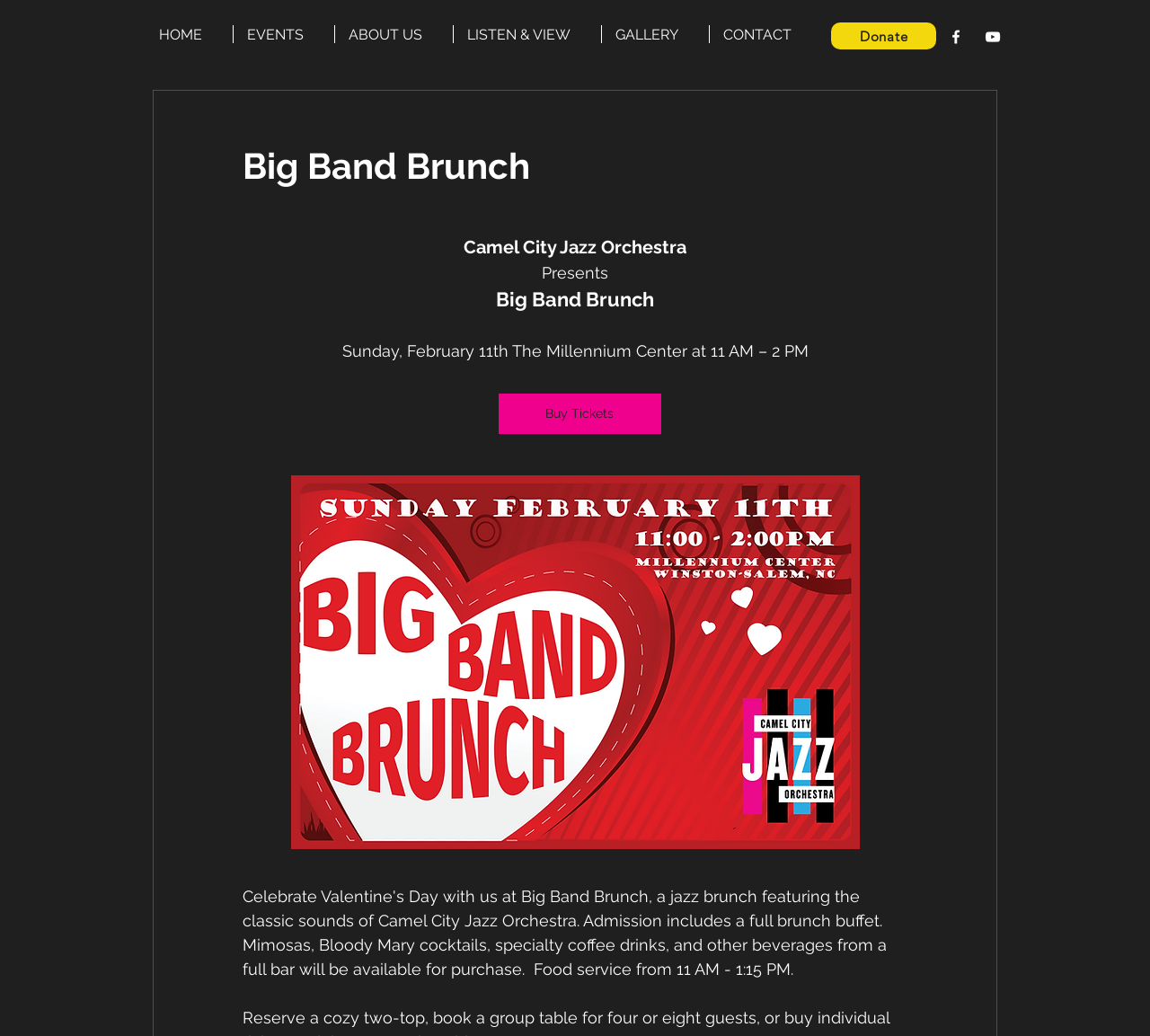Please identify the bounding box coordinates of the element's region that needs to be clicked to fulfill the following instruction: "donate". The bounding box coordinates should consist of four float numbers between 0 and 1, i.e., [left, top, right, bottom].

[0.723, 0.022, 0.814, 0.048]